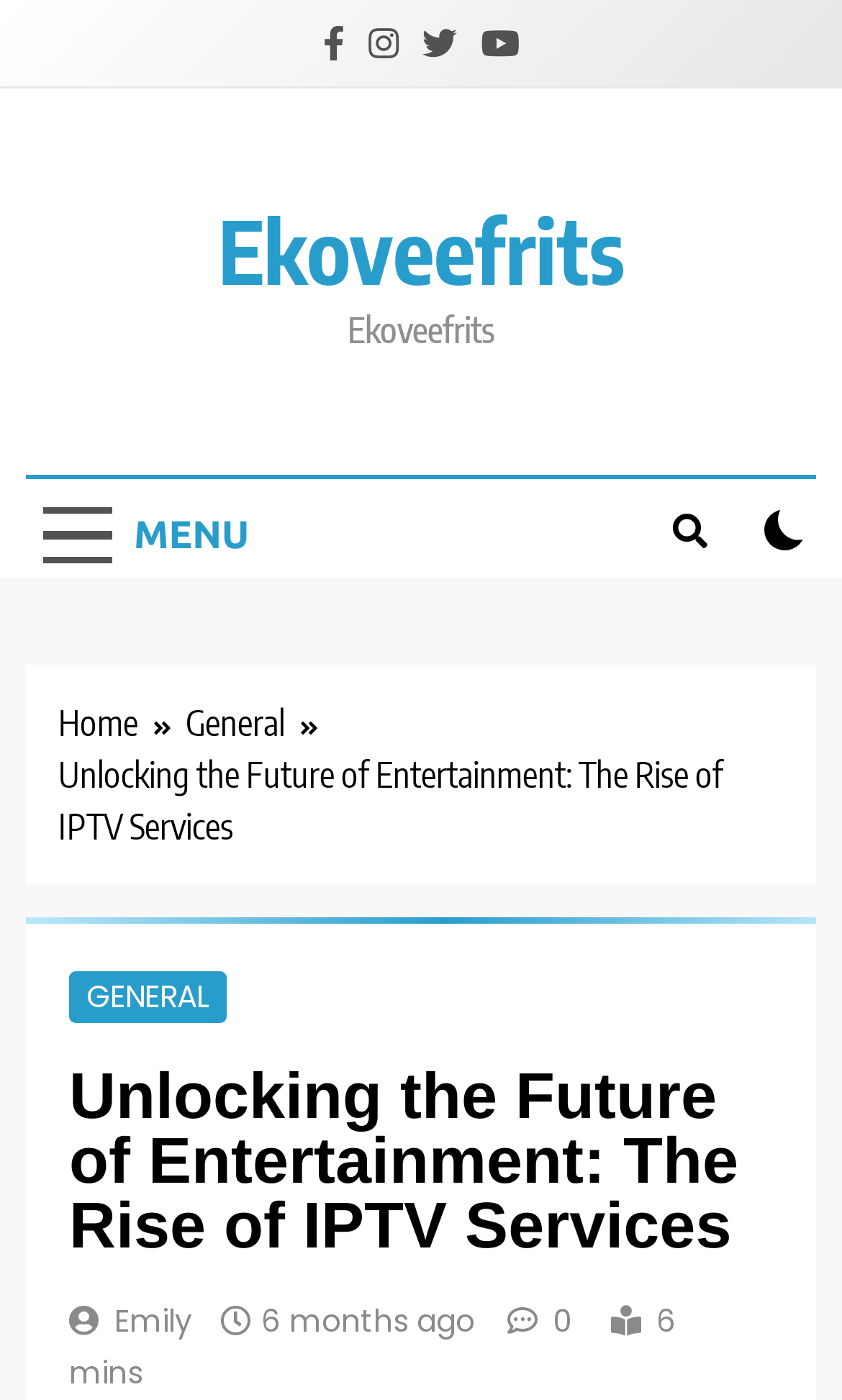Find the bounding box of the UI element described as follows: "General".

[0.103, 0.697, 0.249, 0.728]